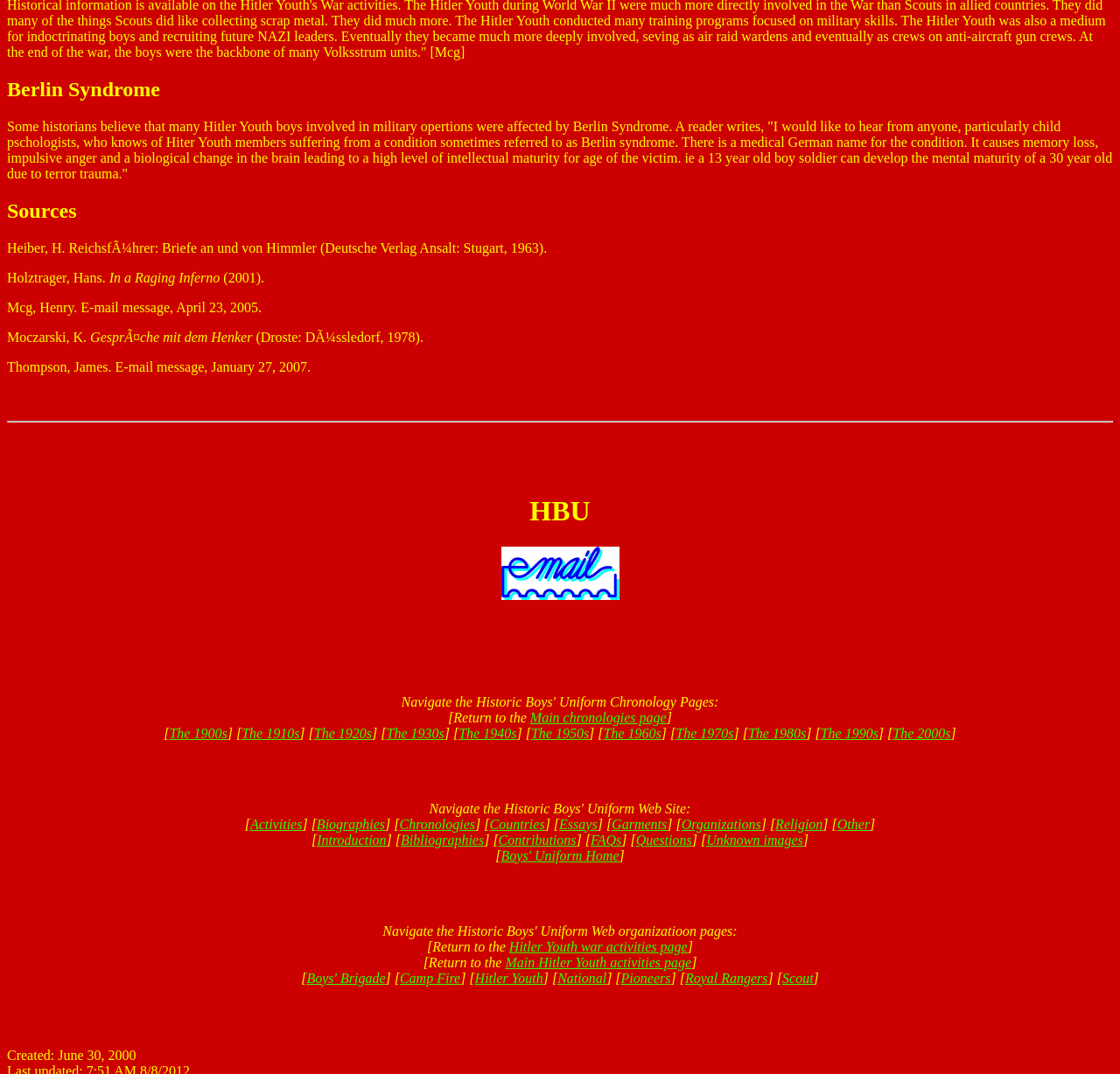Predict the bounding box coordinates of the area that should be clicked to accomplish the following instruction: "View 'THE STUDIO' page". The bounding box coordinates should consist of four float numbers between 0 and 1, i.e., [left, top, right, bottom].

None